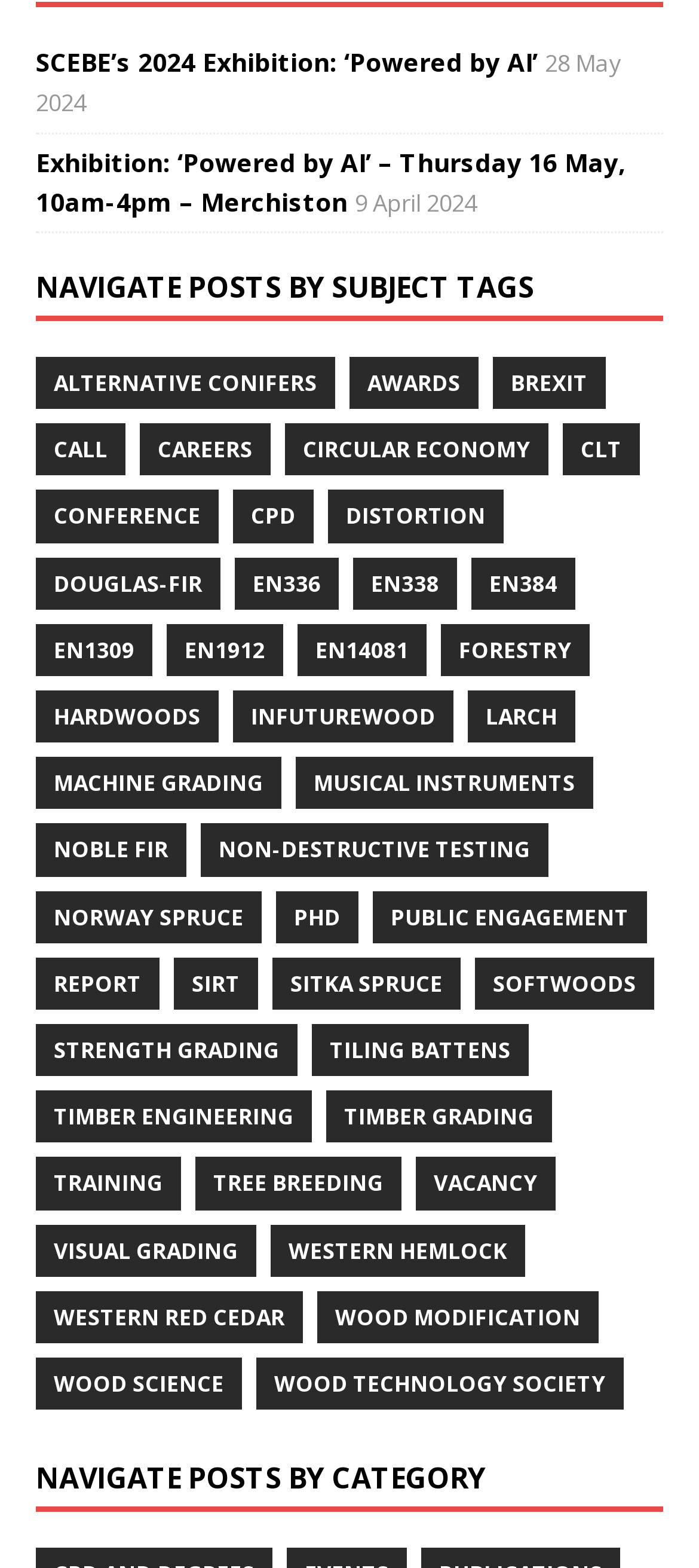Locate the bounding box coordinates of the area that needs to be clicked to fulfill the following instruction: "Explore posts categorized under 'REPORT'". The coordinates should be in the format of four float numbers between 0 and 1, namely [left, top, right, bottom].

[0.051, 0.611, 0.228, 0.644]